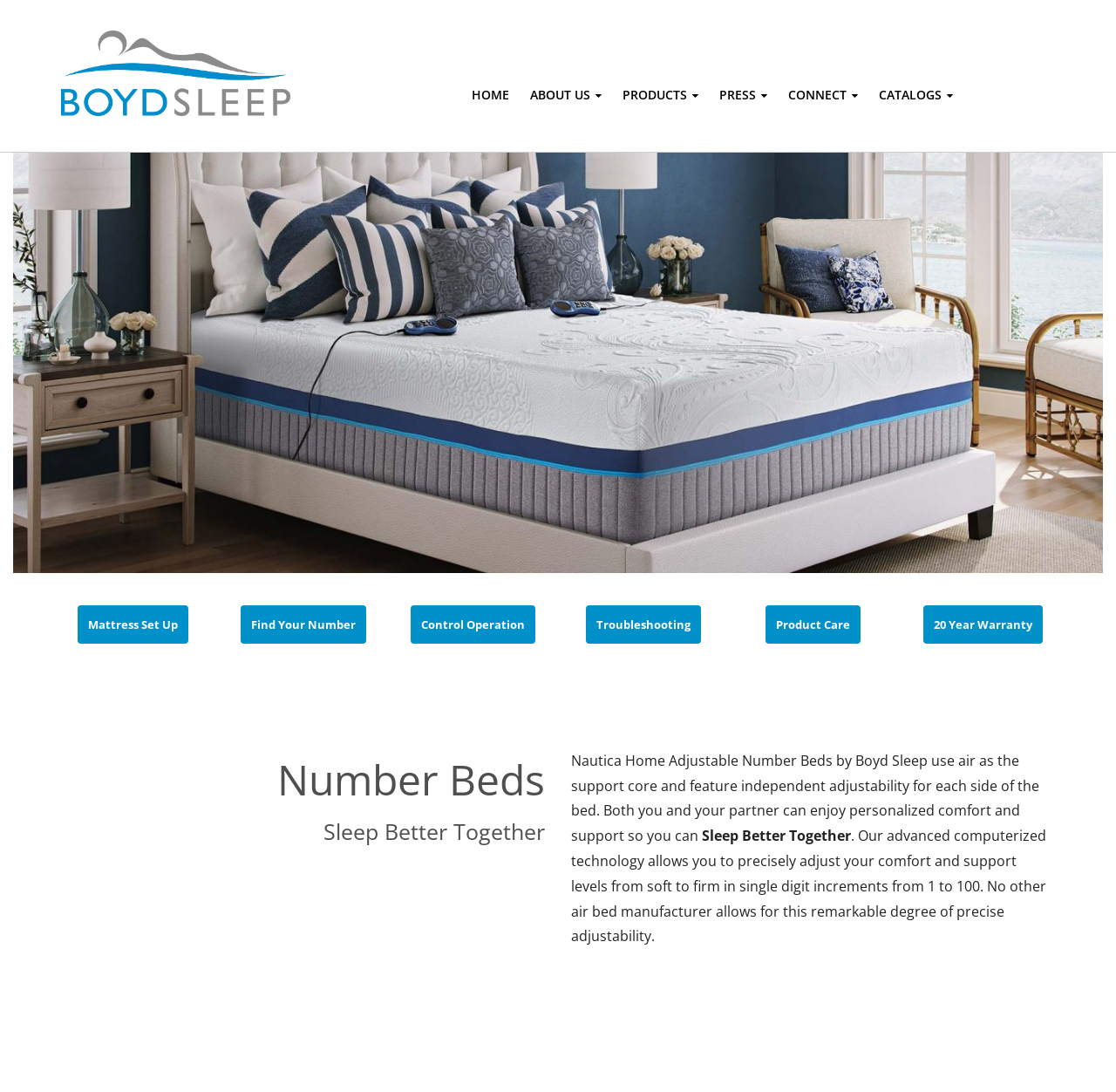Determine the bounding box coordinates of the element that should be clicked to execute the following command: "go to home page".

[0.422, 0.081, 0.456, 0.093]